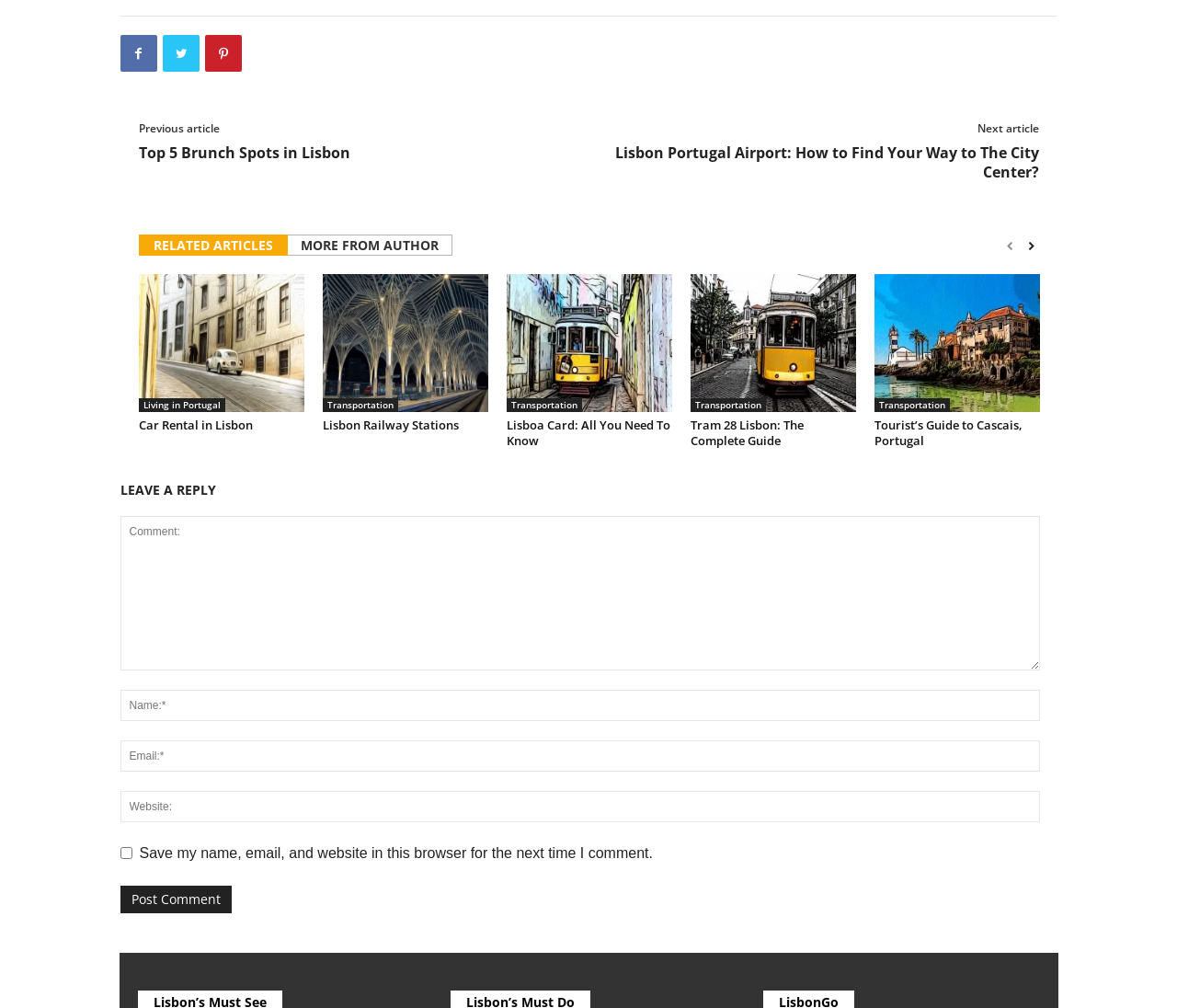Based on the element description "Living in Portugal", predict the bounding box coordinates of the UI element.

[0.118, 0.395, 0.191, 0.409]